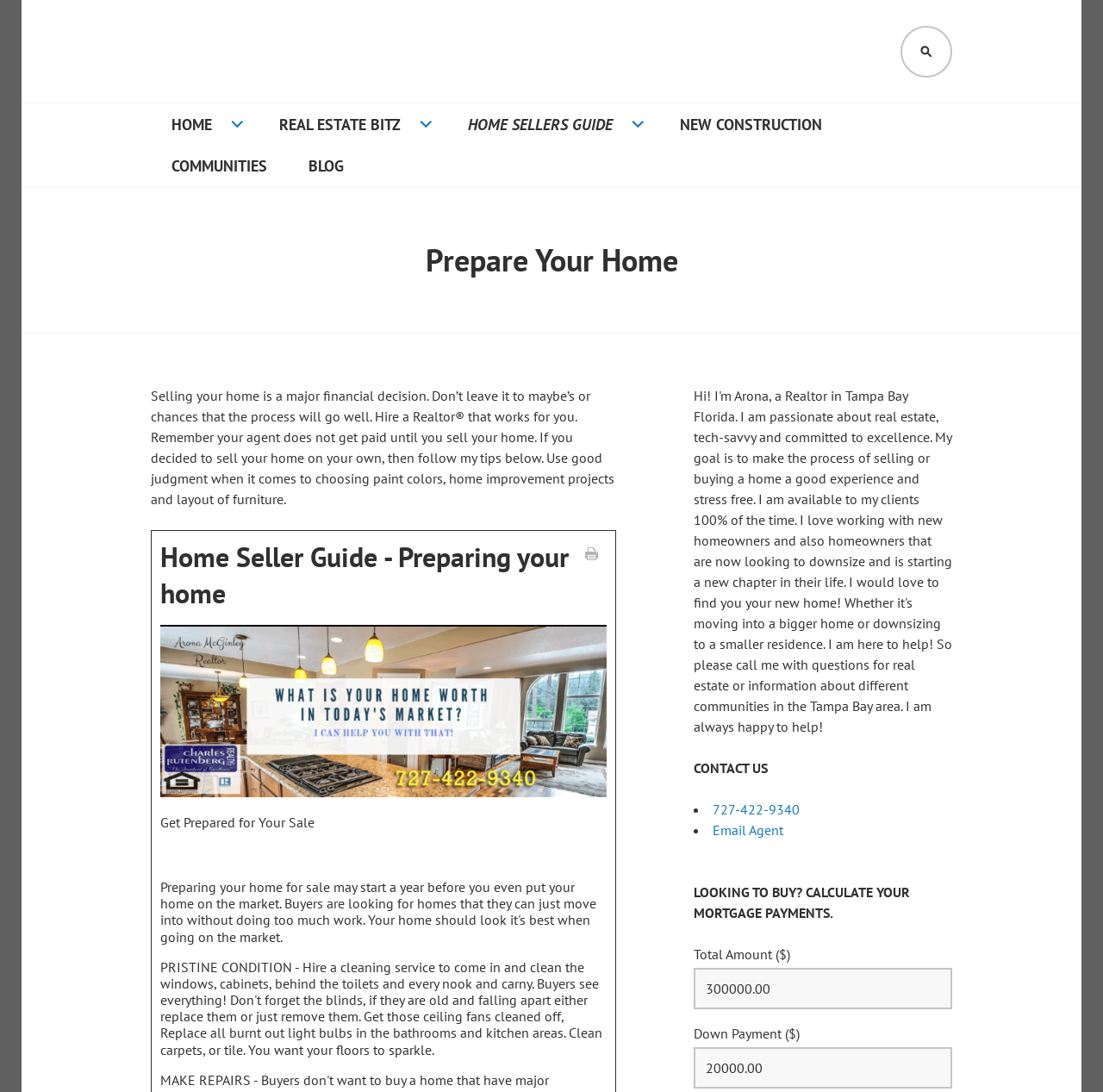Kindly determine the bounding box coordinates for the clickable area to achieve the given instruction: "Go to home page".

[0.137, 0.096, 0.234, 0.133]